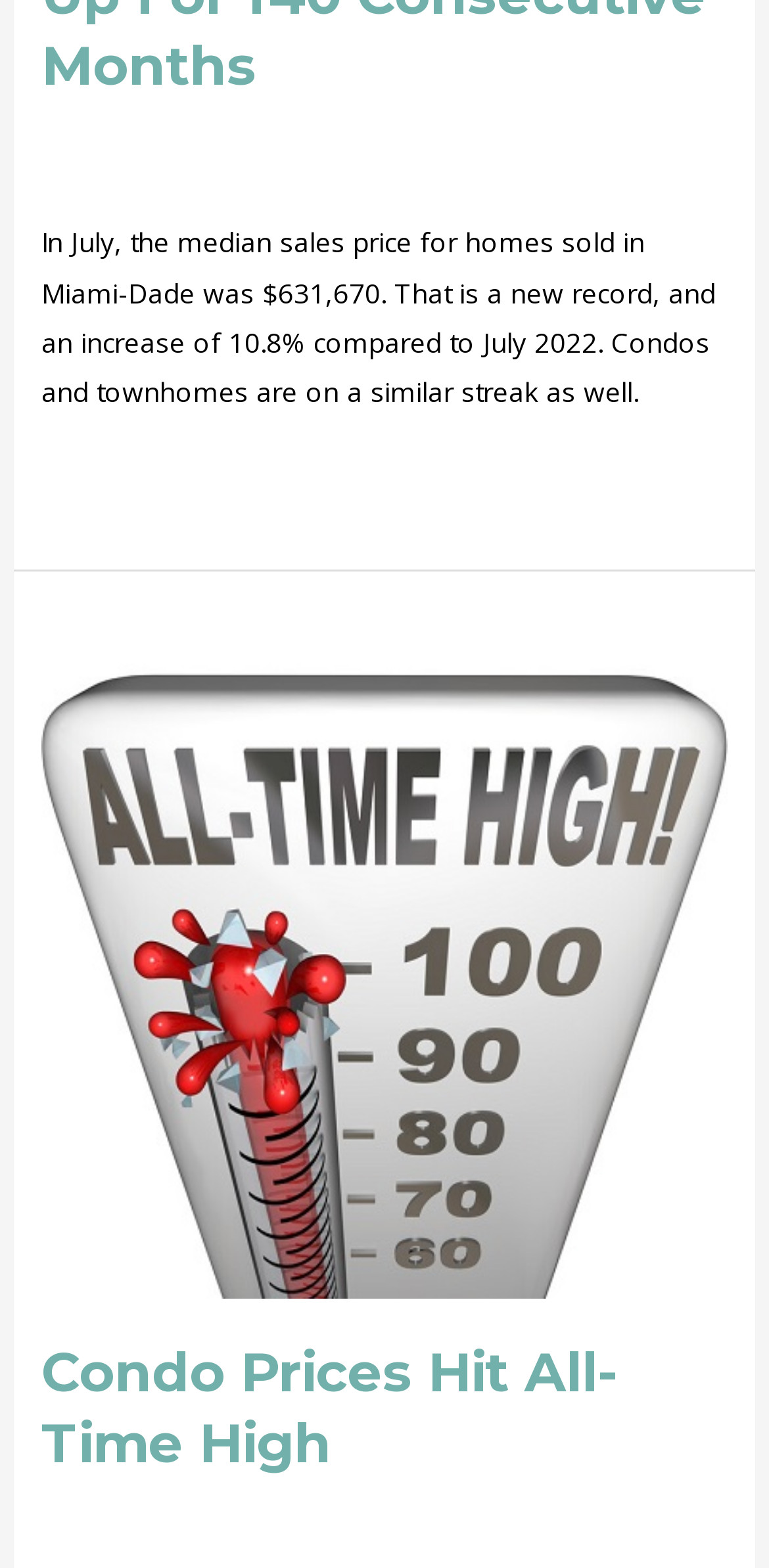Answer this question using a single word or a brief phrase:
How many links are there in the header section?

5